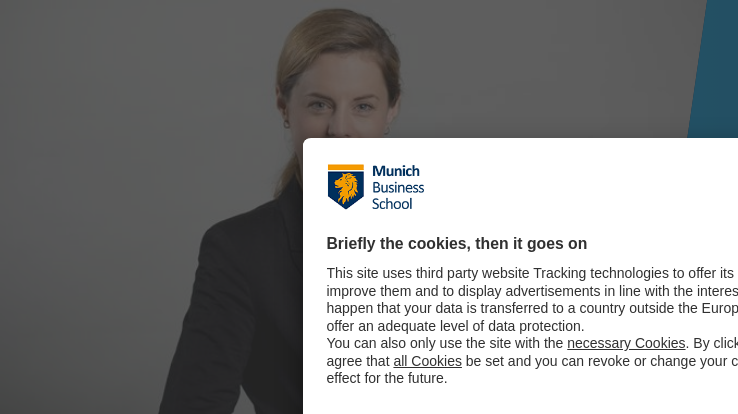What is the logo visible in the corner of the image?
Using the image, give a concise answer in the form of a single word or short phrase.

Munich Business School logo